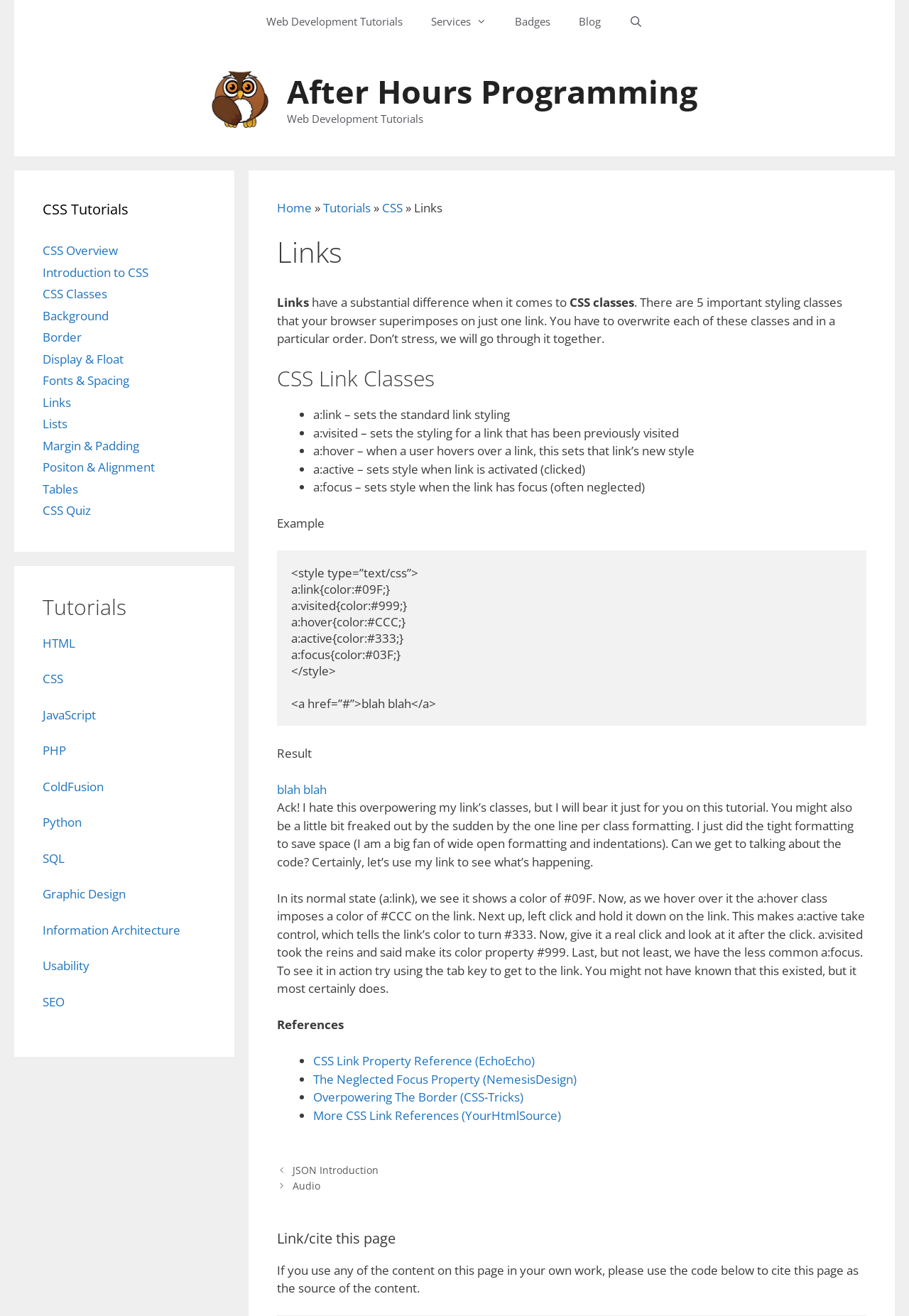Use a single word or phrase to respond to the question:
What is the purpose of the a:focus class?

sets style when the link has focus